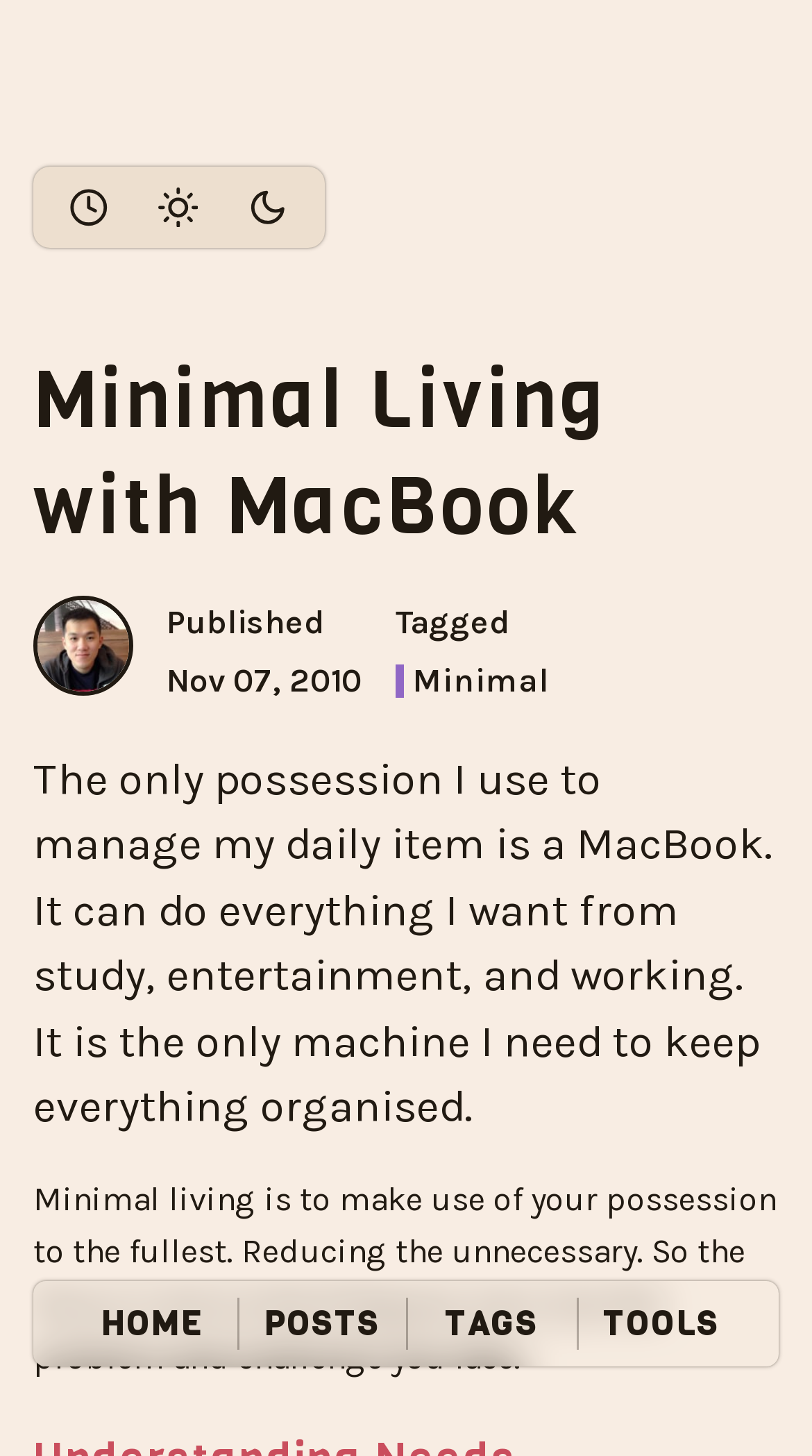Highlight the bounding box coordinates of the region I should click on to meet the following instruction: "visit the author's homepage".

[0.041, 0.239, 0.749, 0.384]